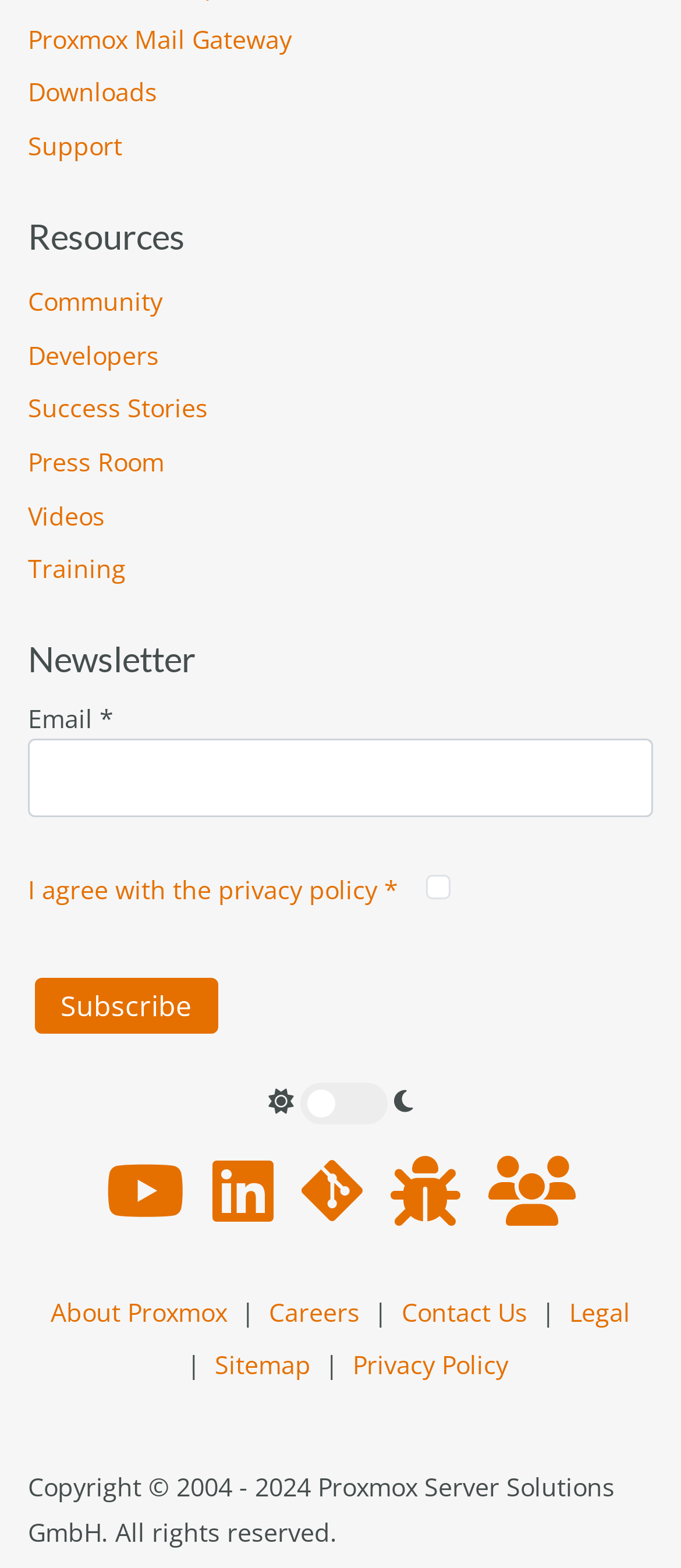Locate the bounding box coordinates of the clickable area to execute the instruction: "search this site". Provide the coordinates as four float numbers between 0 and 1, represented as [left, top, right, bottom].

None